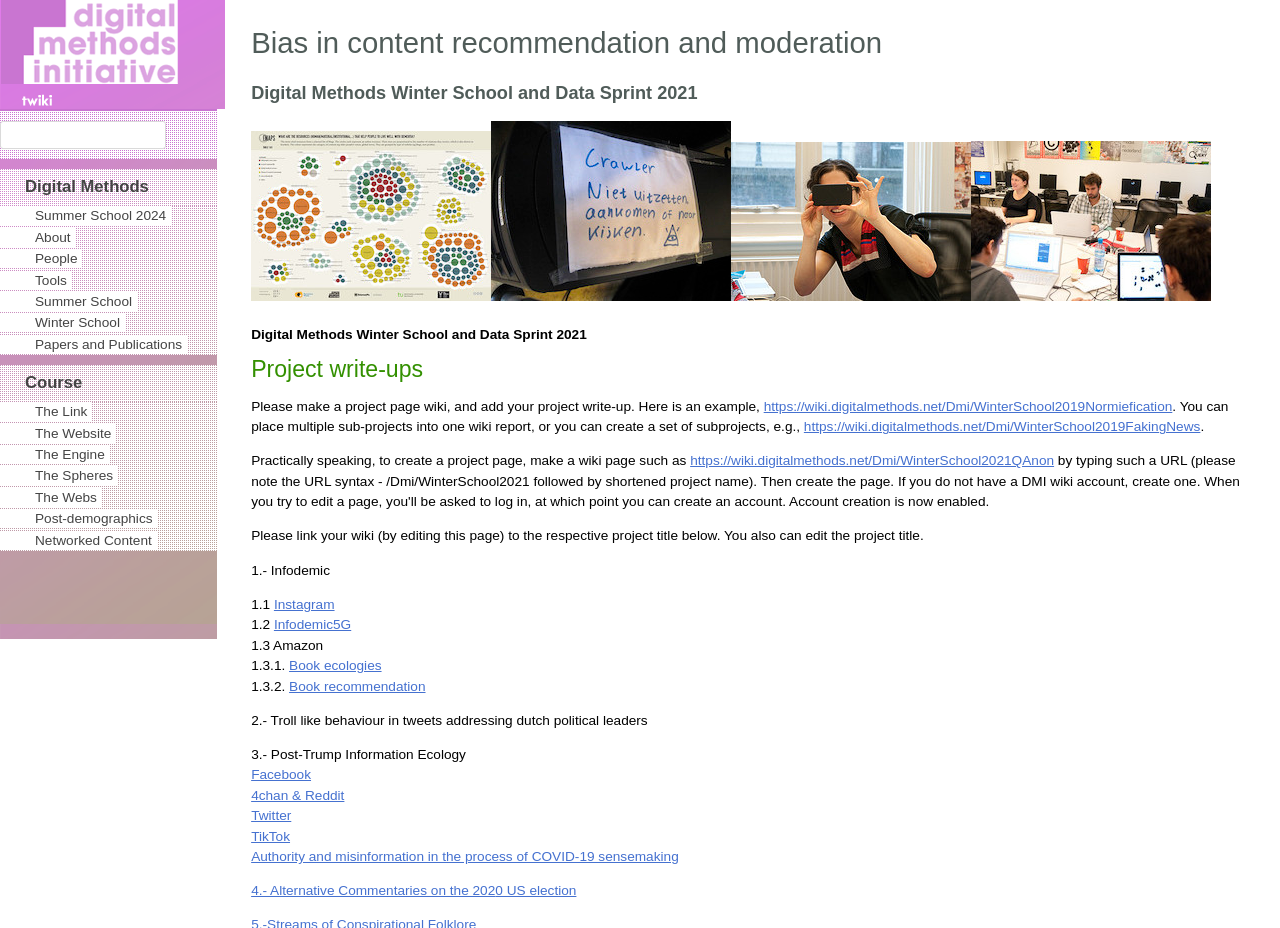Identify the bounding box of the UI element that matches this description: "Winter School".

[0.0, 0.338, 0.098, 0.358]